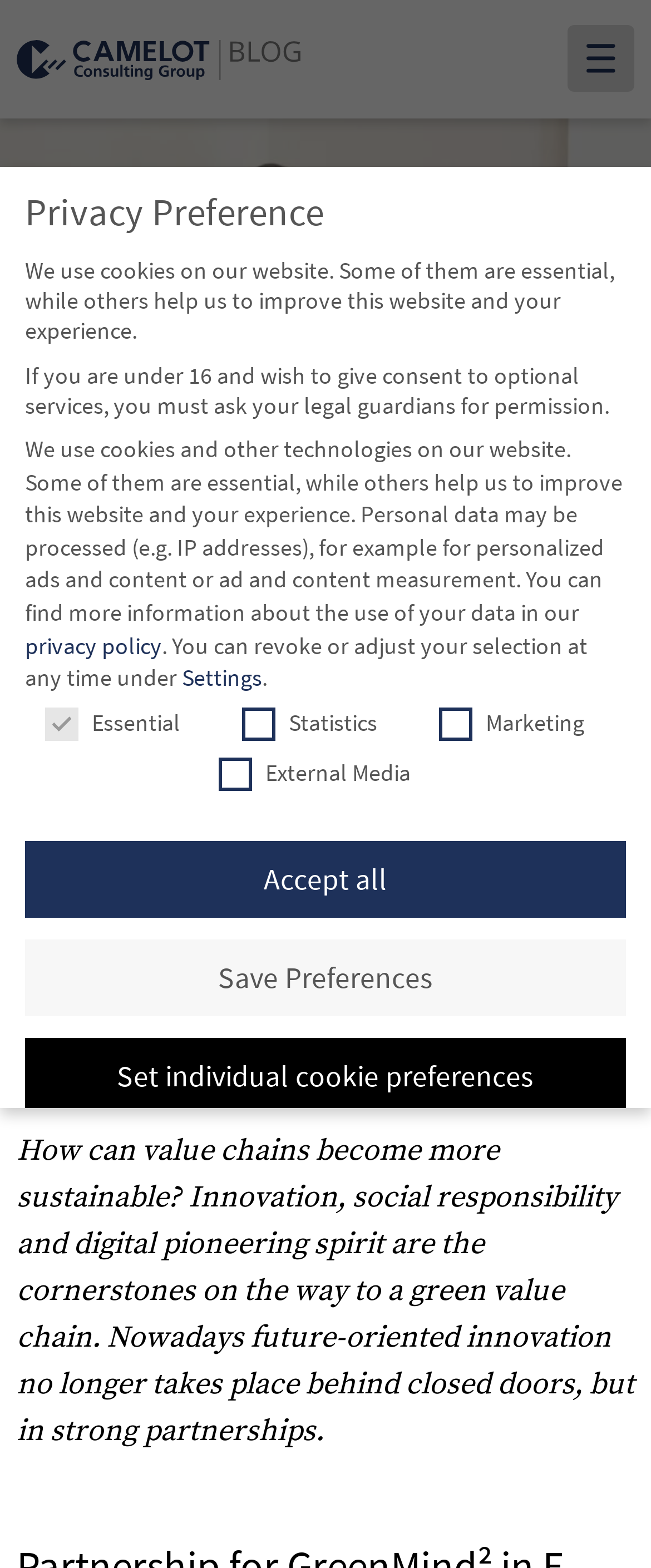Please identify the bounding box coordinates of where to click in order to follow the instruction: "View Maple Honey Granola recipe".

None